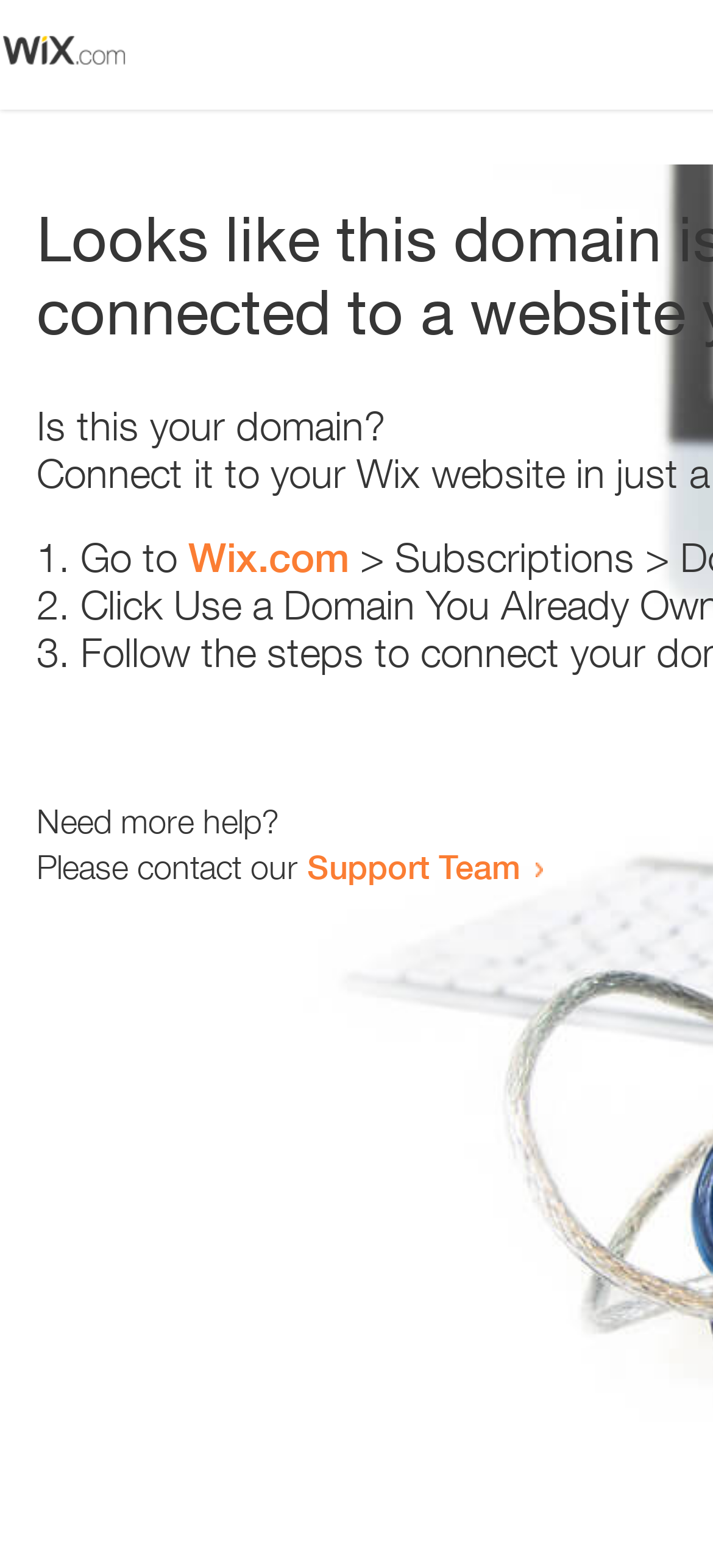Identify the bounding box coordinates for the UI element that matches this description: "Wix.com".

[0.264, 0.34, 0.49, 0.371]